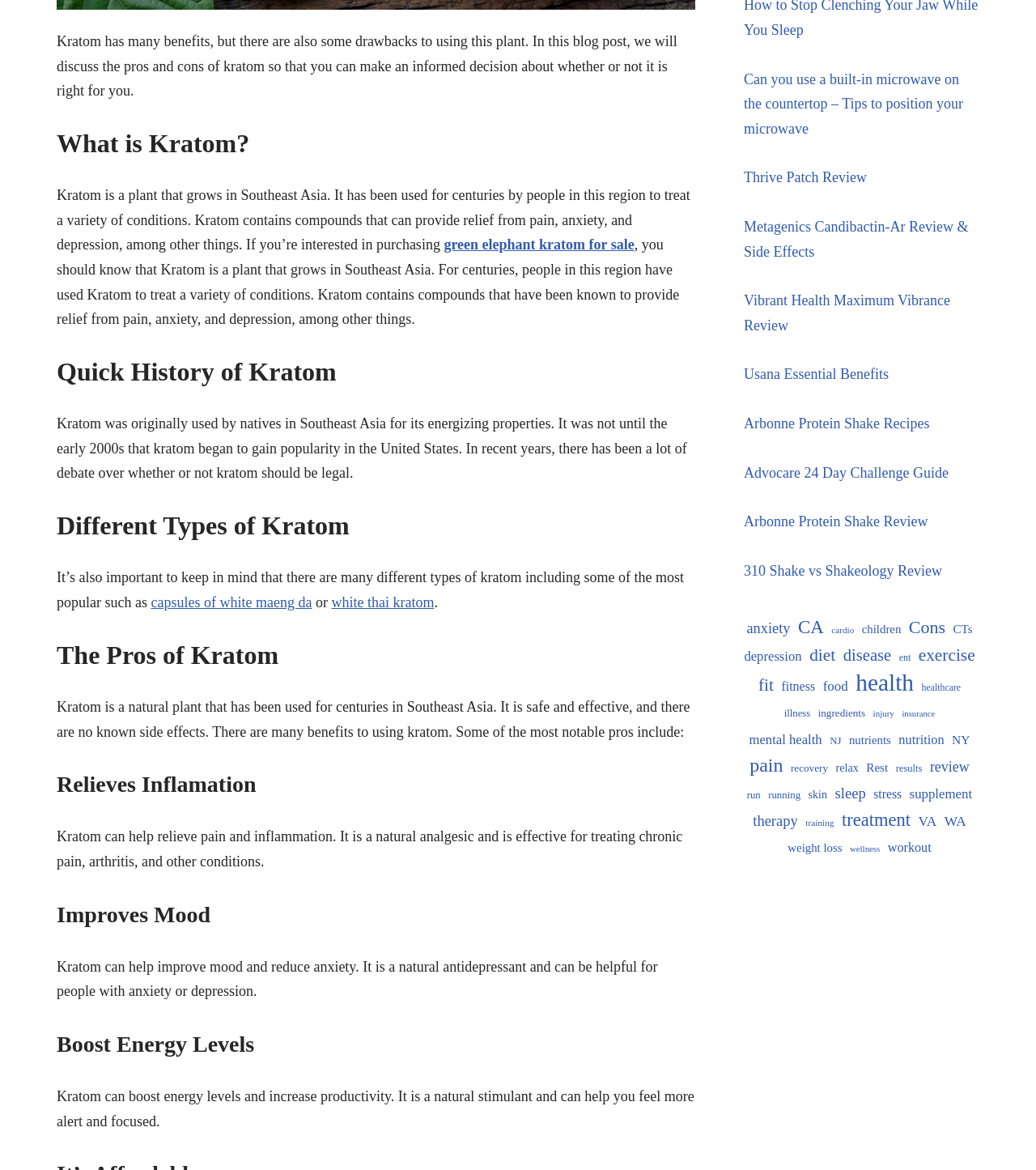Please identify the bounding box coordinates for the region that you need to click to follow this instruction: "Read about the history of kratom".

[0.055, 0.304, 0.671, 0.331]